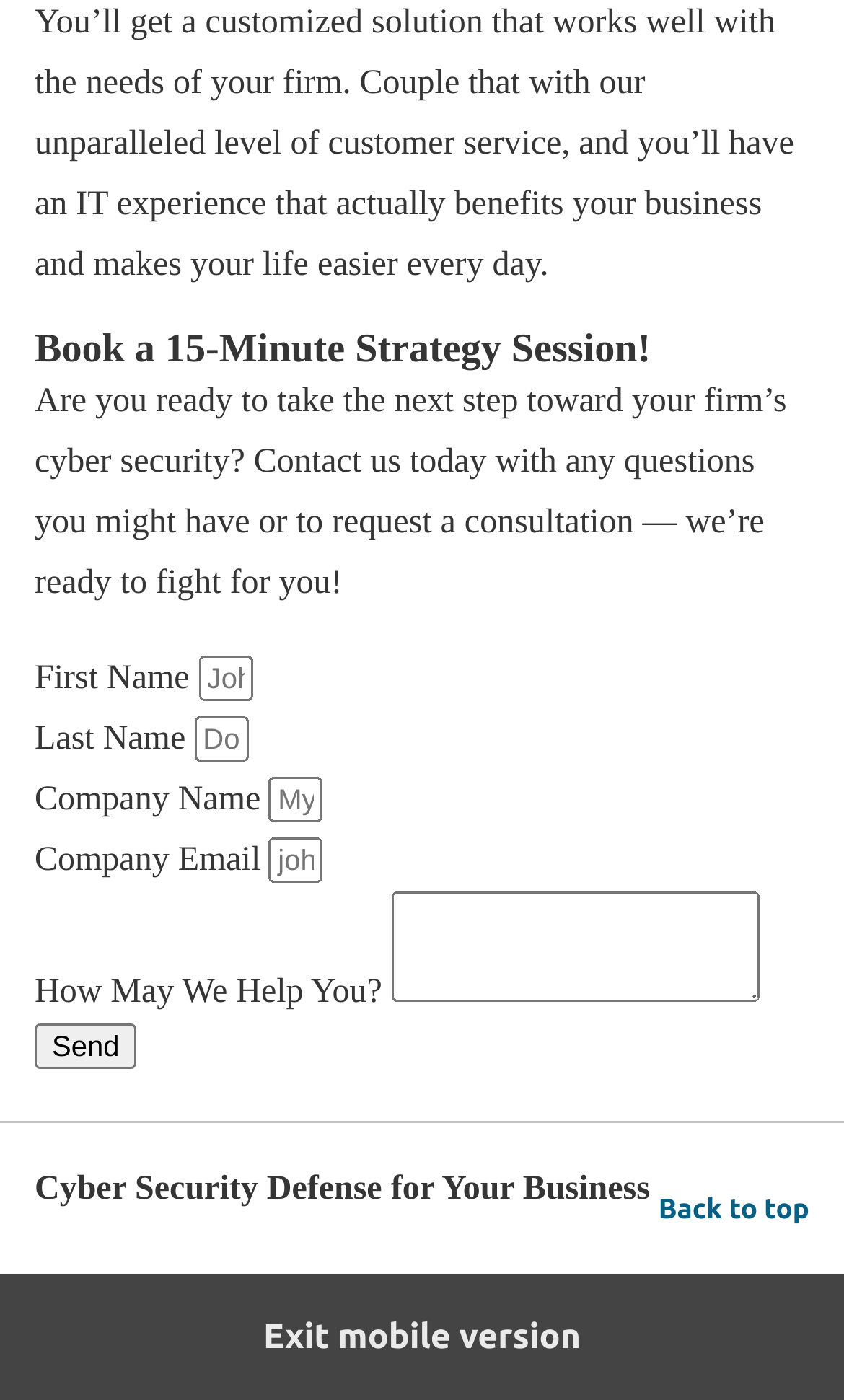Could you determine the bounding box coordinates of the clickable element to complete the instruction: "Enter your first name"? Provide the coordinates as four float numbers between 0 and 1, i.e., [left, top, right, bottom].

[0.235, 0.468, 0.299, 0.5]